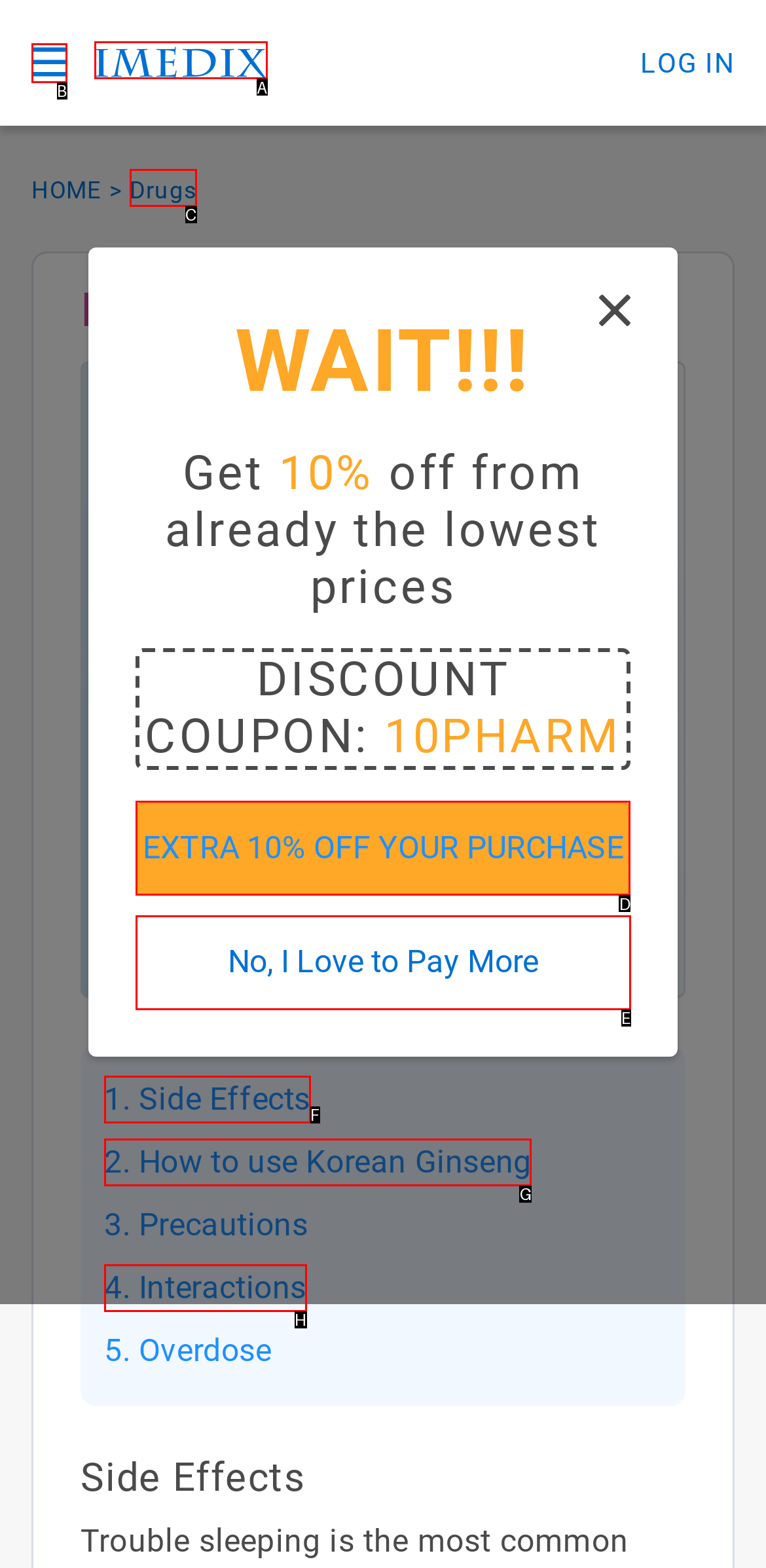Select the correct option from the given choices to perform this task: Get an extra 10% off your purchase. Provide the letter of that option.

D